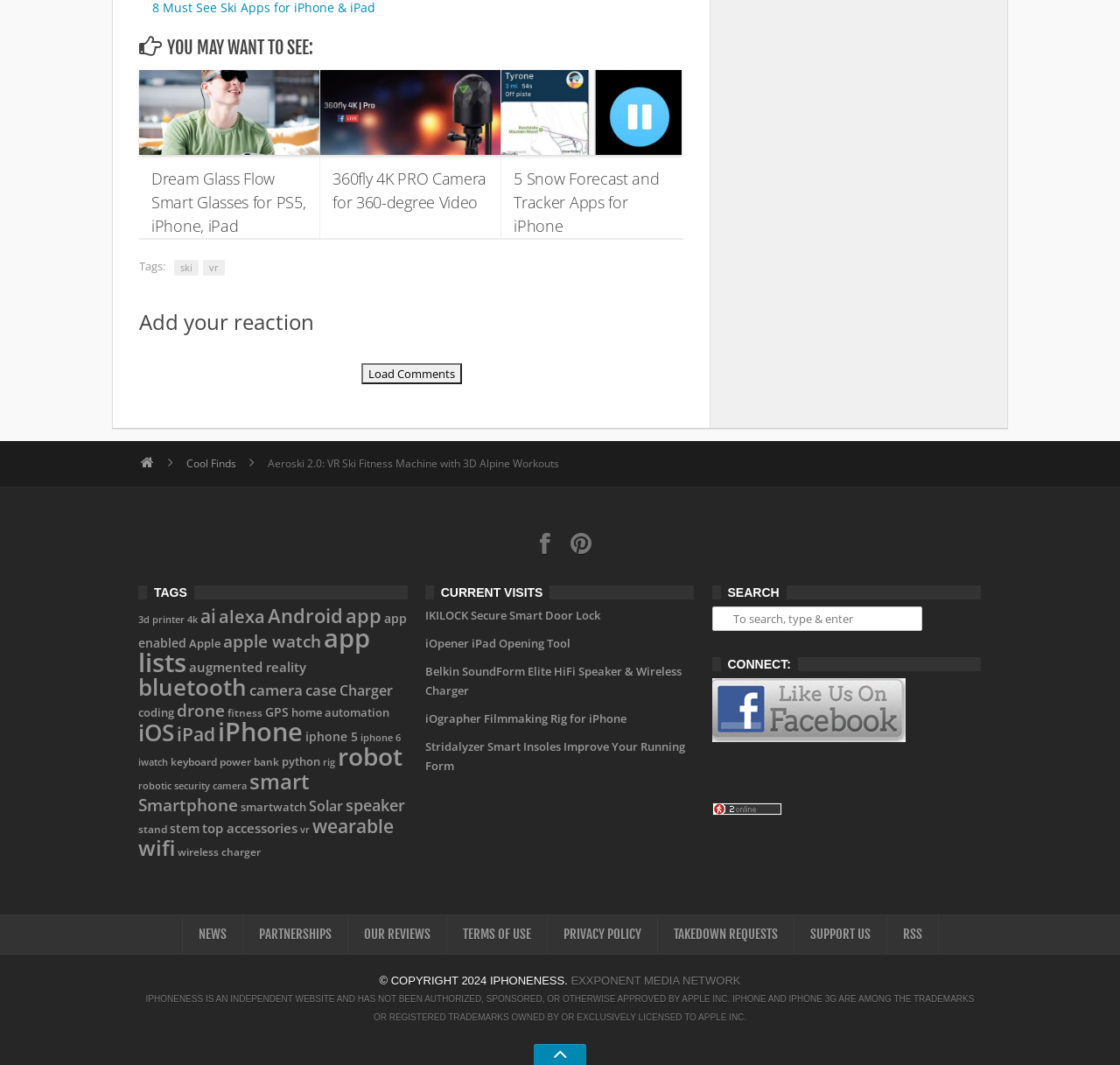What type of content is categorized under 'TAGS'?
From the details in the image, provide a complete and detailed answer to the question.

The 'TAGS' section categorizes various items such as 3D printers, 4K, AI, Alexa, Android, and many more. These items are likely related to technology, gadgets, and innovative products.